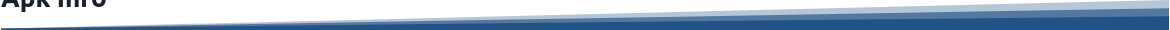Give an elaborate caption for the image.

The image titled "Apk Info" serves as a prominent section header within the webpage, highlighting essential information regarding the "Heroes Strike Offline Mod APK." This section aims to provide users with vital details about the application, including its name, size, compatibility, and developer, thereby enhancing the user's understanding and facilitating informed decisions prior to downloading the game. The design features a gradient background, drawing attention to the heading and making it easily distinguishable from surrounding content. This element is strategically placed to guide visitors through the app's specifications, ensuring a smooth navigation experience.